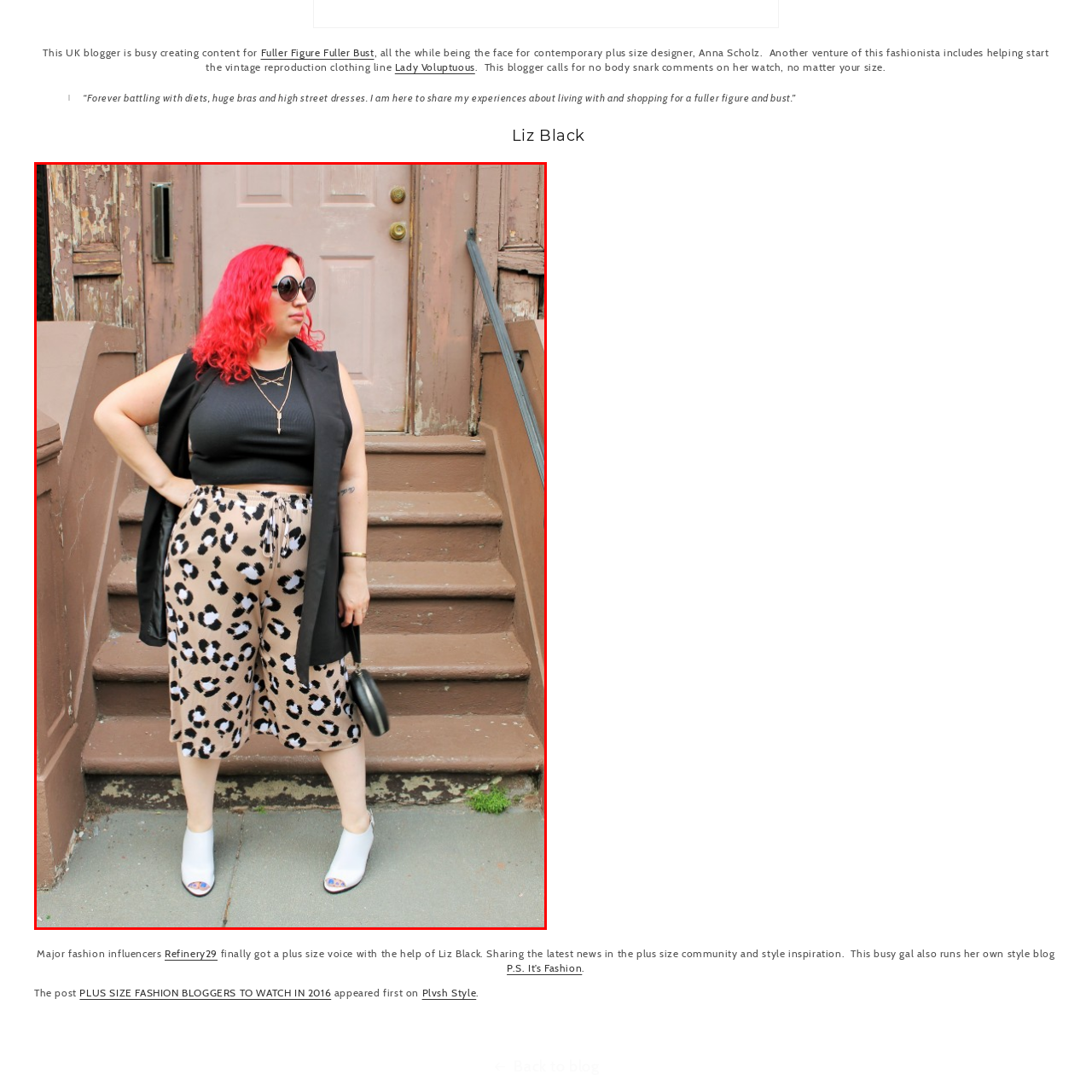Inspect the area marked by the red box and provide a short answer to the question: What is the pattern on Liz Black's culottes?

leopard print